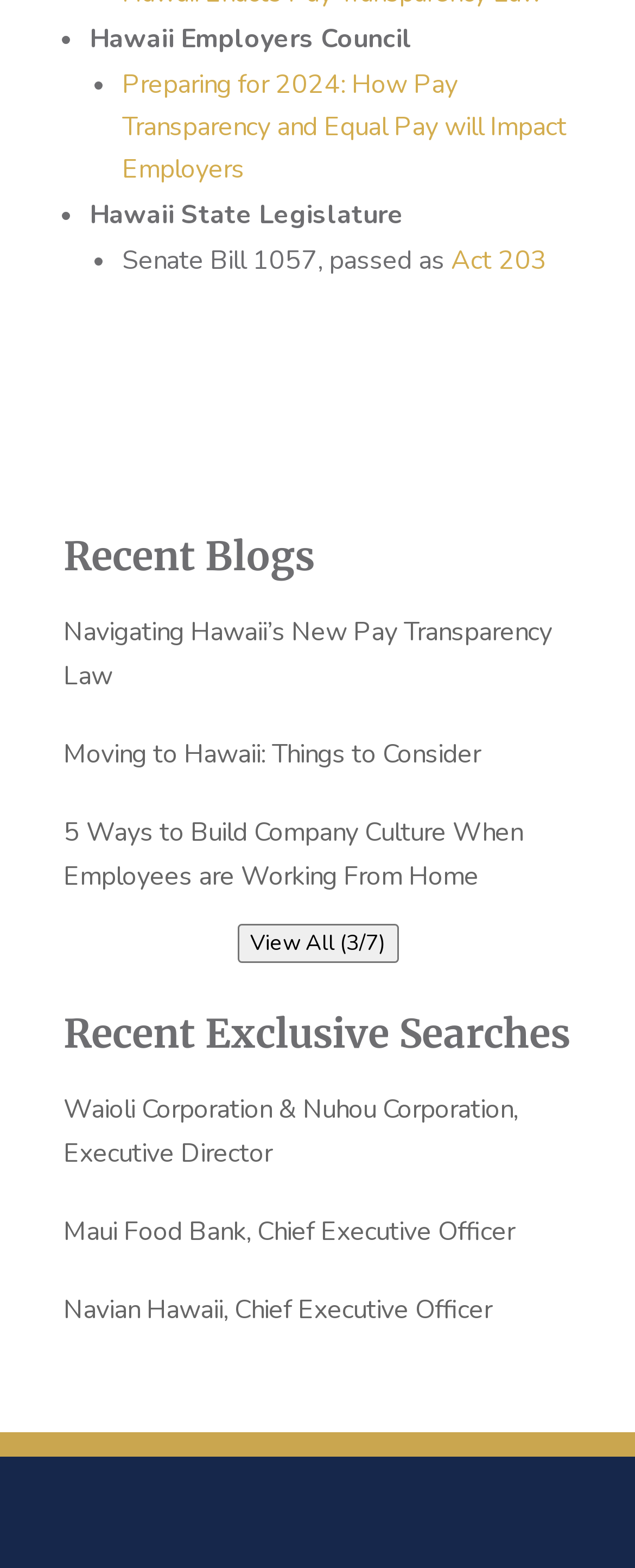Please identify the bounding box coordinates of the region to click in order to complete the given instruction: "View the blog about navigating Hawaii’s new pay transparency law". The coordinates should be four float numbers between 0 and 1, i.e., [left, top, right, bottom].

[0.1, 0.389, 0.9, 0.446]